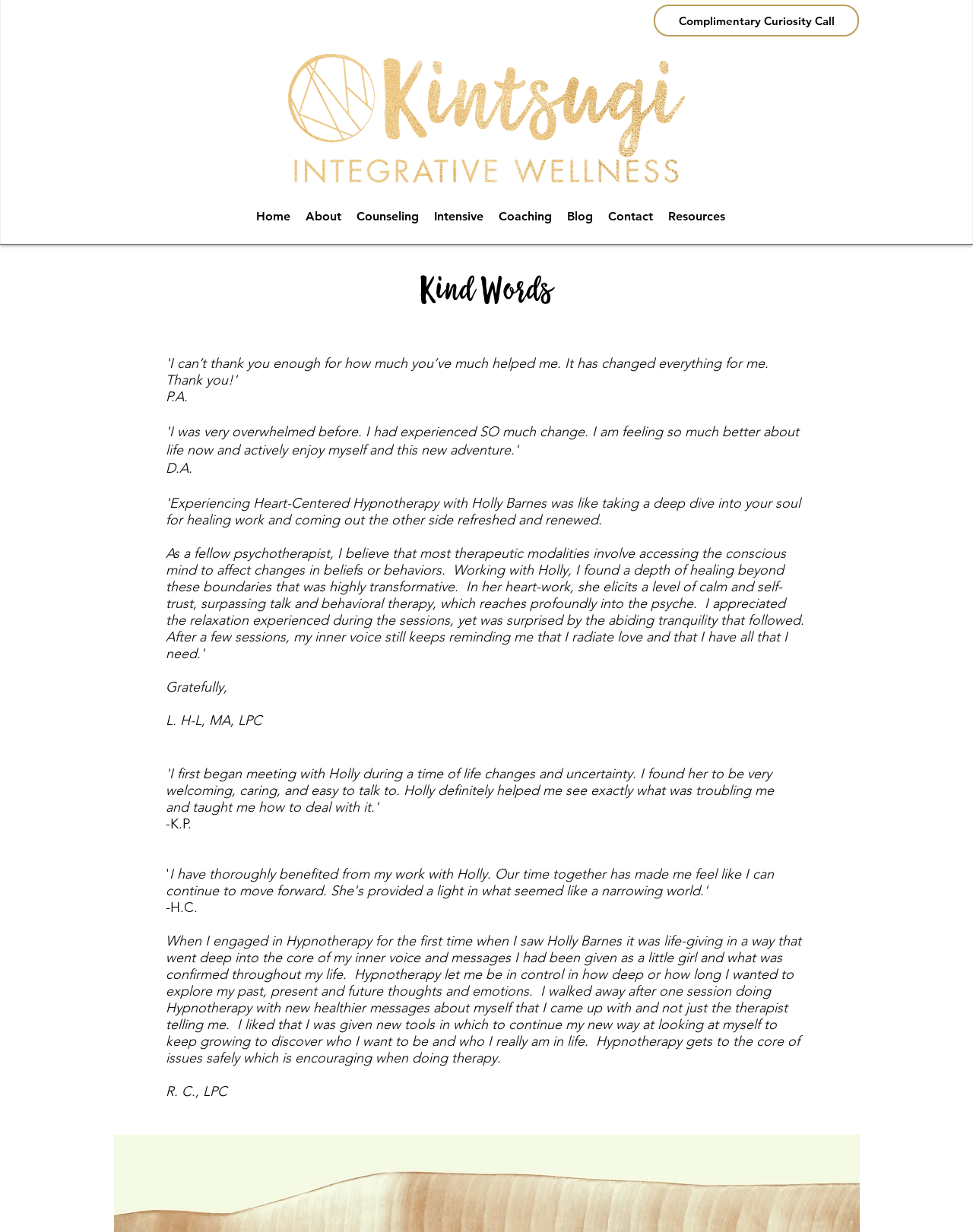Provide a one-word or brief phrase answer to the question:
What is the main topic of the webpage?

Testimonials